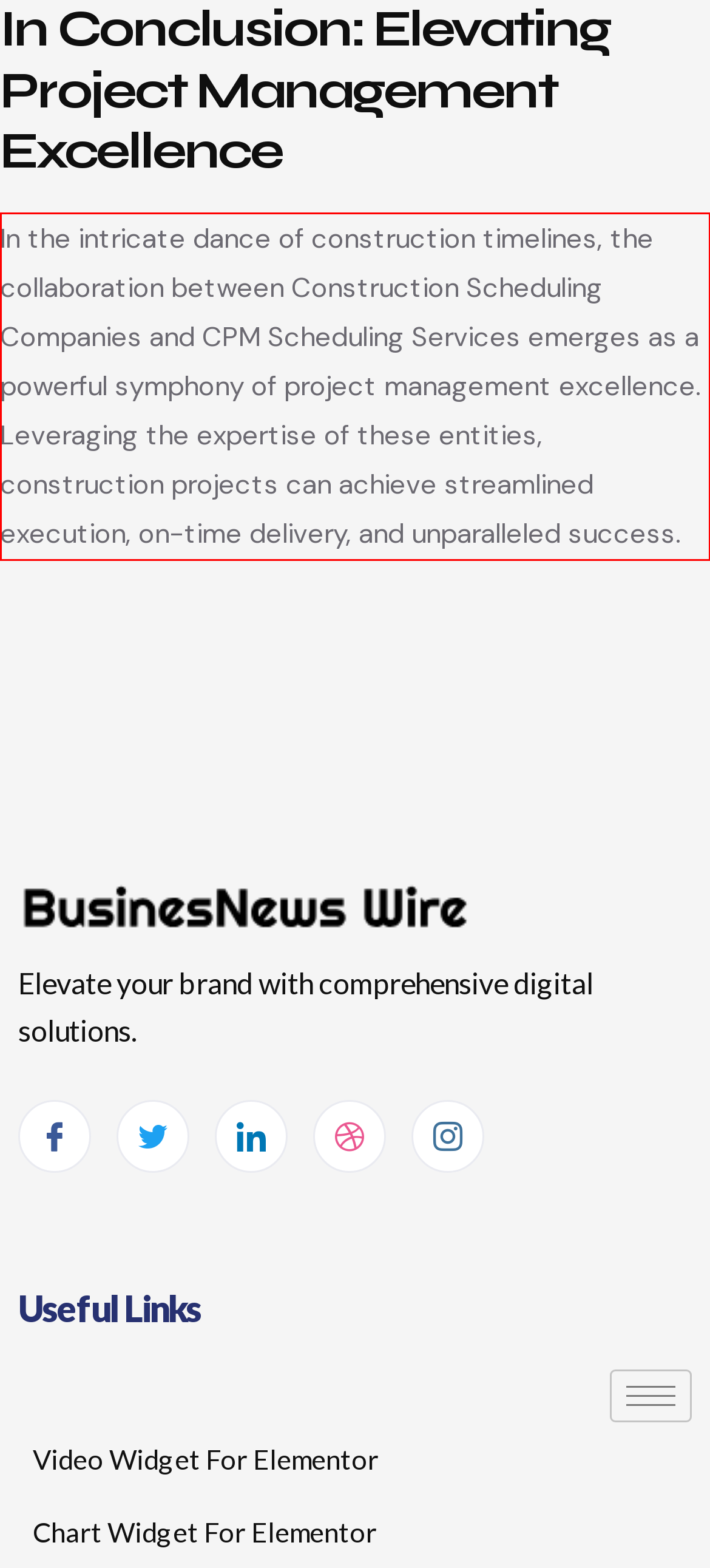Look at the webpage screenshot and recognize the text inside the red bounding box.

In the intricate dance of construction timelines, the collaboration between Construction Scheduling Companies and CPM Scheduling Services emerges as a powerful symphony of project management excellence. Leveraging the expertise of these entities, construction projects can achieve streamlined execution, on-time delivery, and unparalleled success.